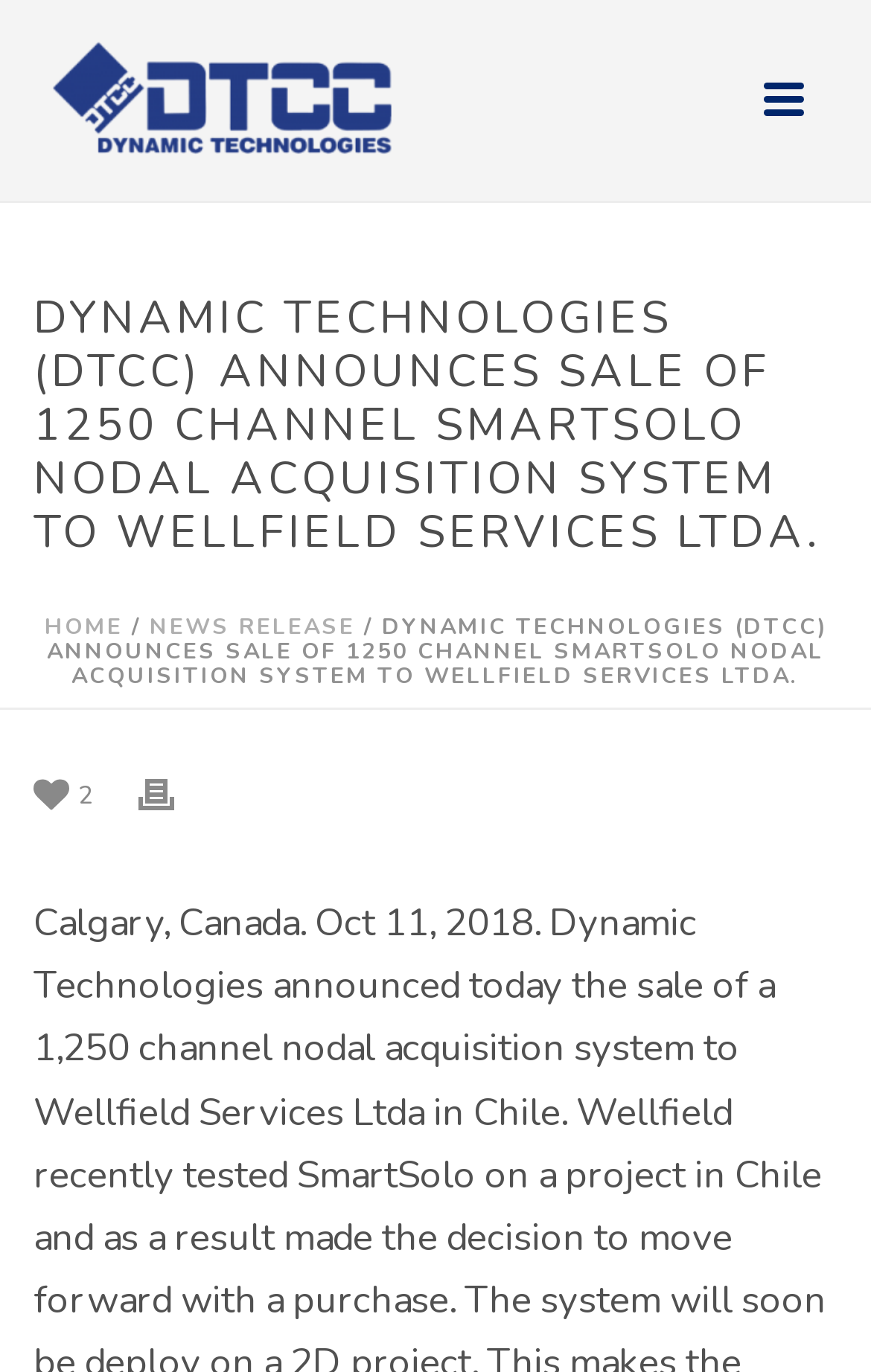What is the name of the company buying the system?
Based on the image content, provide your answer in one word or a short phrase.

Wellfield Services Ltda.